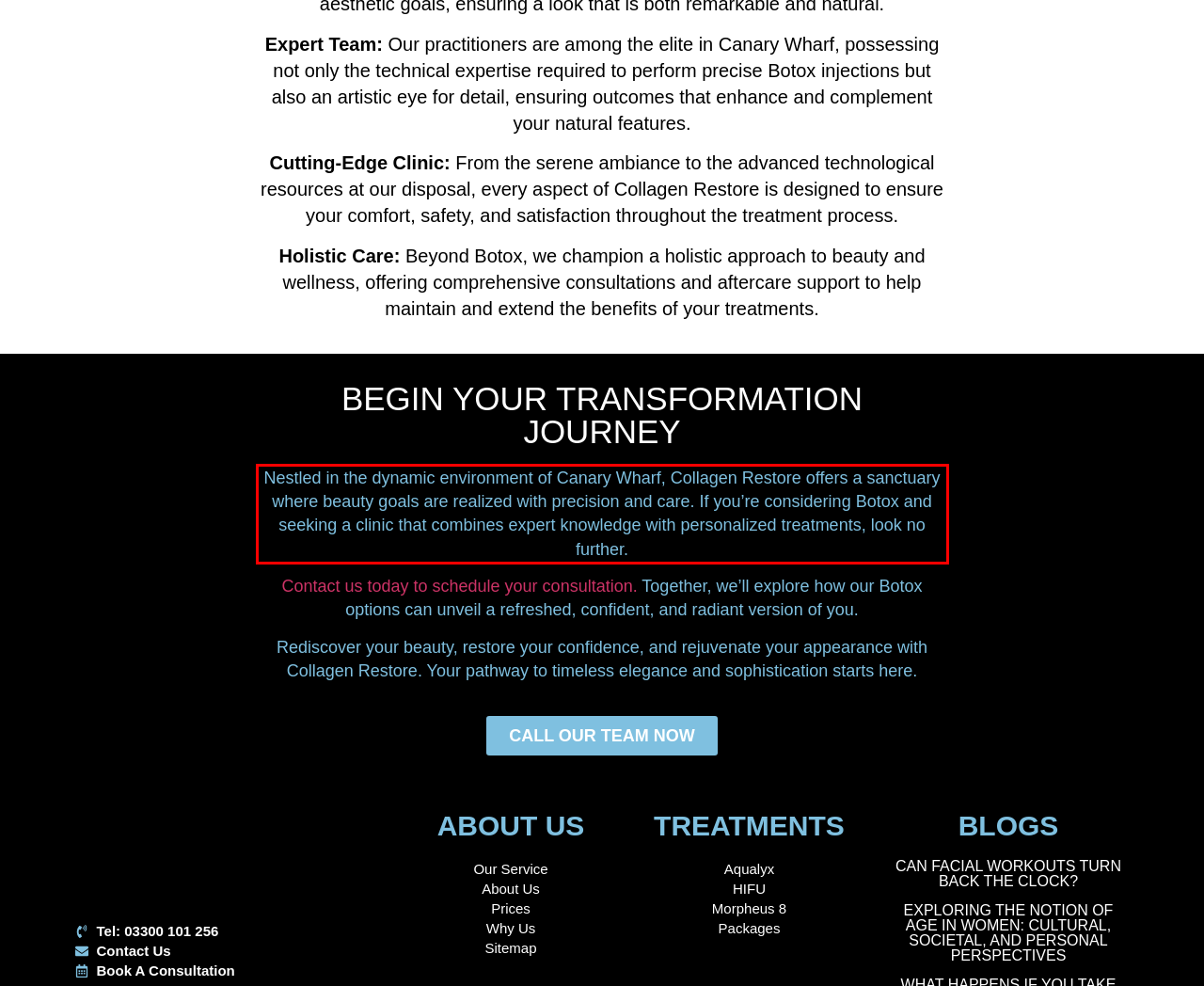Using the provided screenshot, read and generate the text content within the red-bordered area.

Nestled in the dynamic environment of Canary Wharf, Collagen Restore offers a sanctuary where beauty goals are realized with precision and care. If you’re considering Botox and seeking a clinic that combines expert knowledge with personalized treatments, look no further.